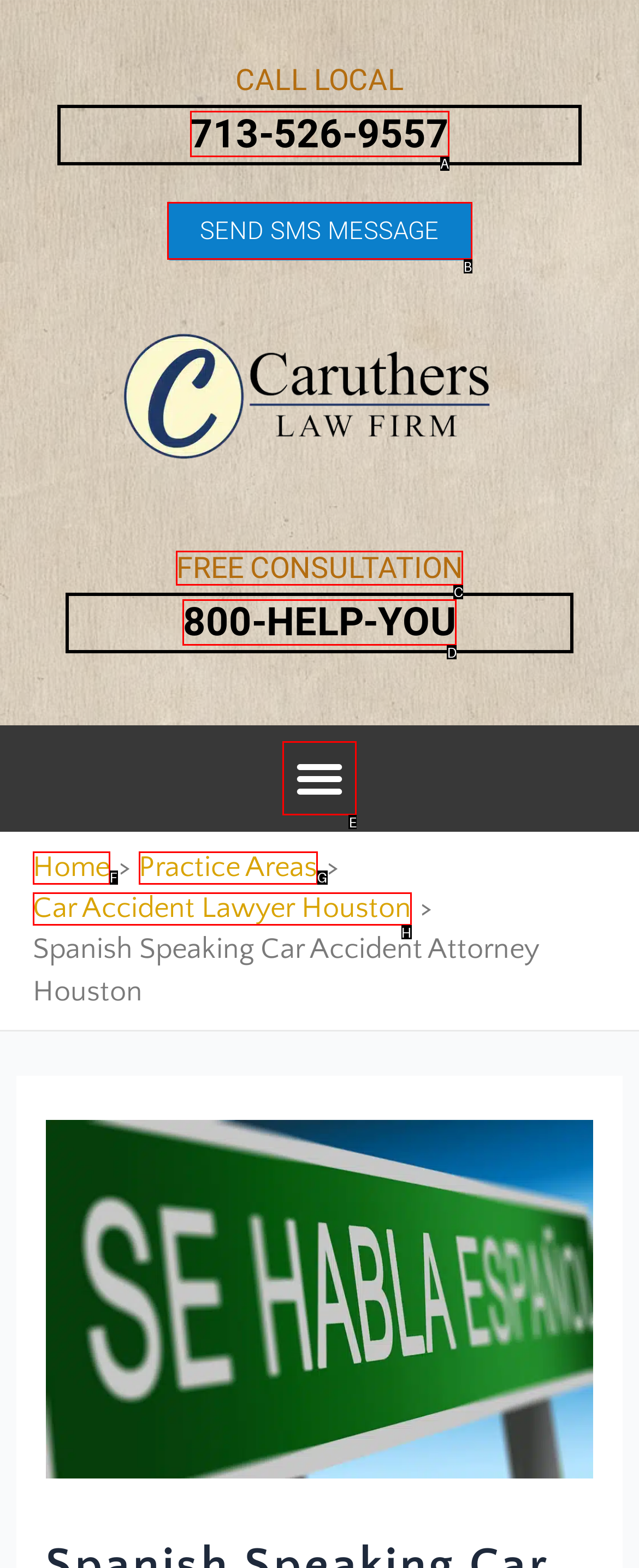Identify the letter of the UI element you need to select to accomplish the task: Toggle navigation.
Respond with the option's letter from the given choices directly.

None